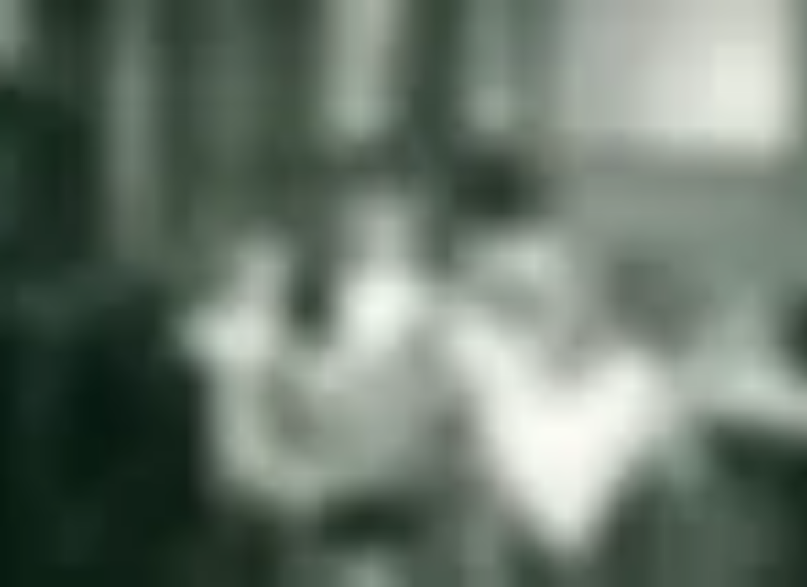What type of care is emphasized in the image?
Look at the image and respond with a one-word or short-phrase answer.

Compassionate care